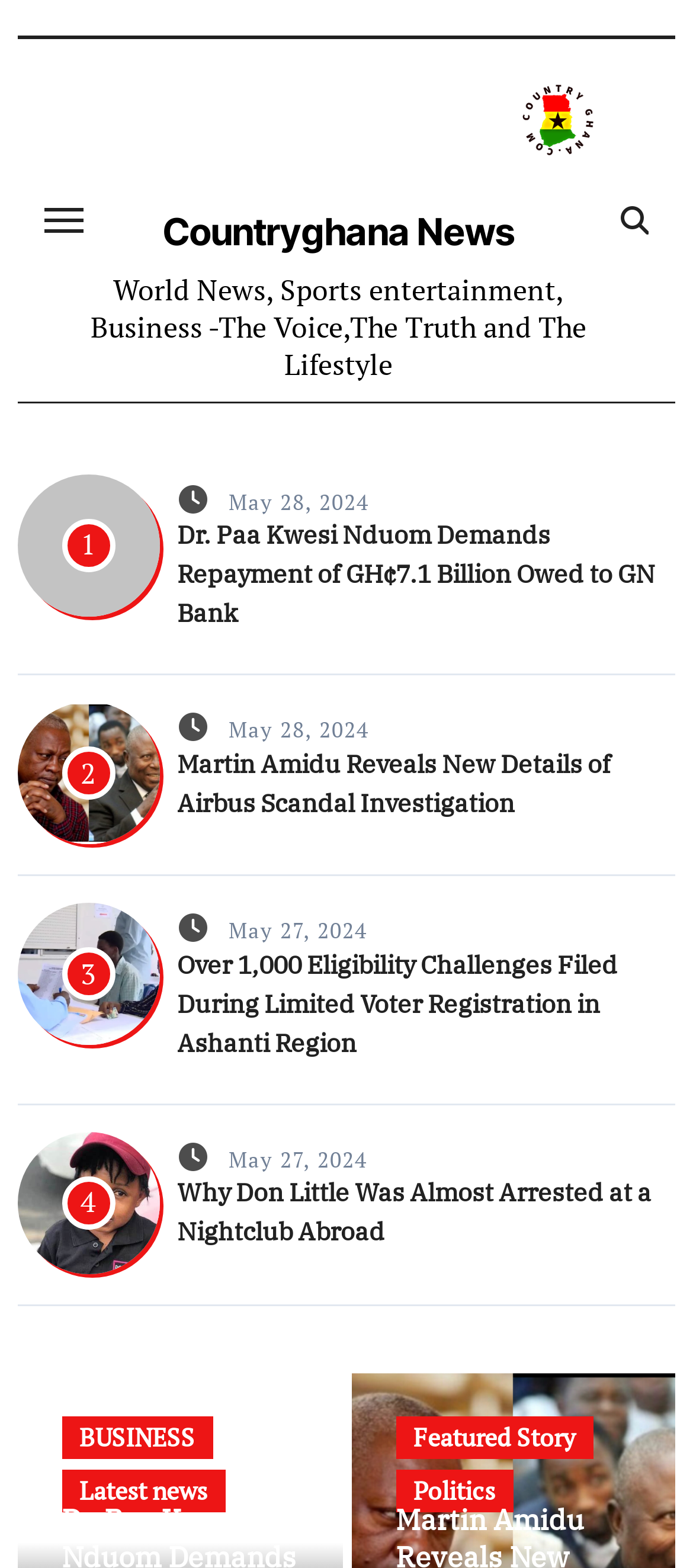What is the title of the first news article?
Provide a thorough and detailed answer to the question.

The title of the first news article can be found in the main content section of the webpage, where it is written as a heading element. The title is 'Dr. Paa Kwesi Nduom Demands Repayment of GH¢7.1 Billion Owed to GN Bank'.